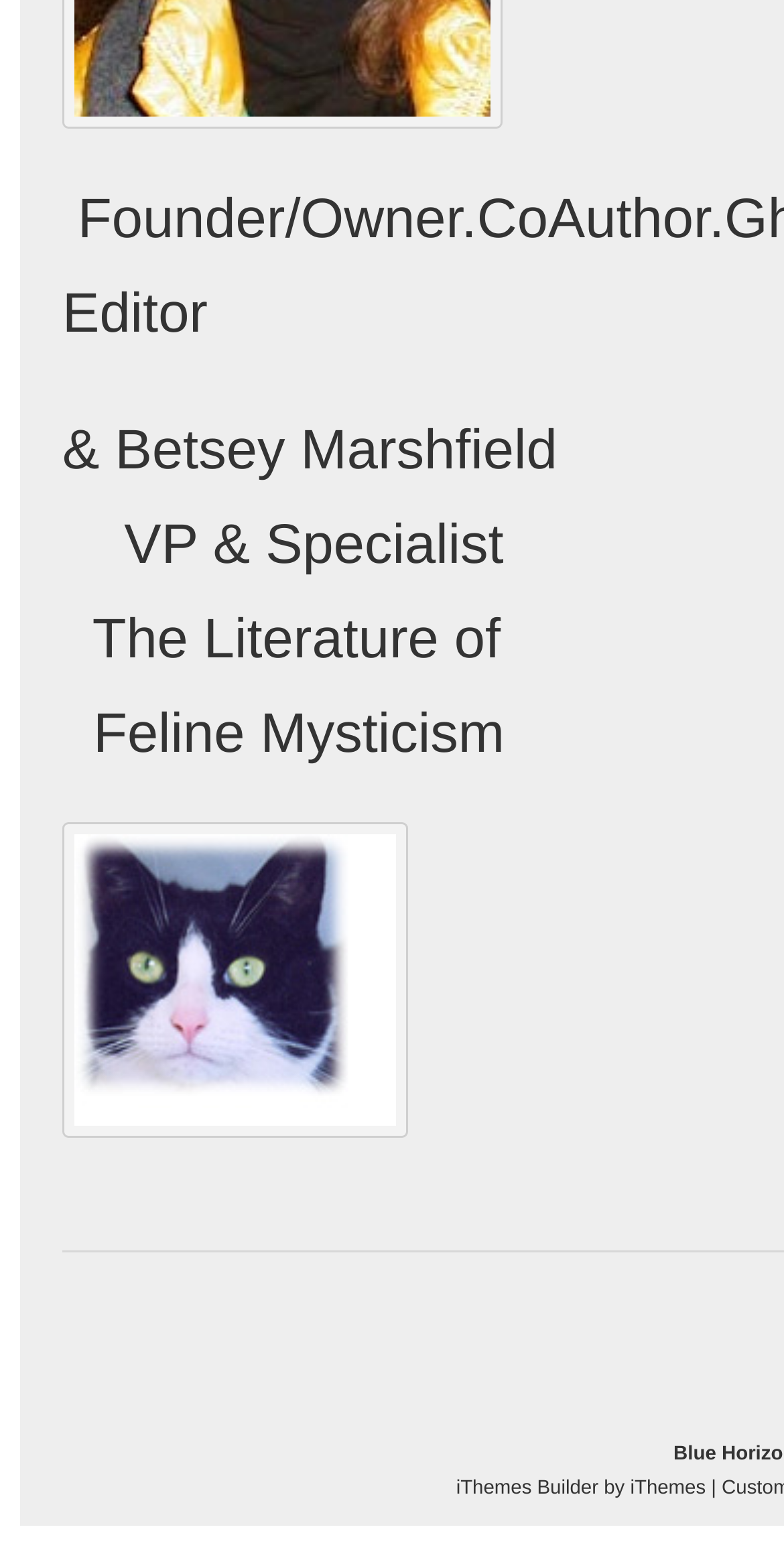Give a one-word or short phrase answer to this question: 
What is the shape of the image on the webpage?

Rectangle